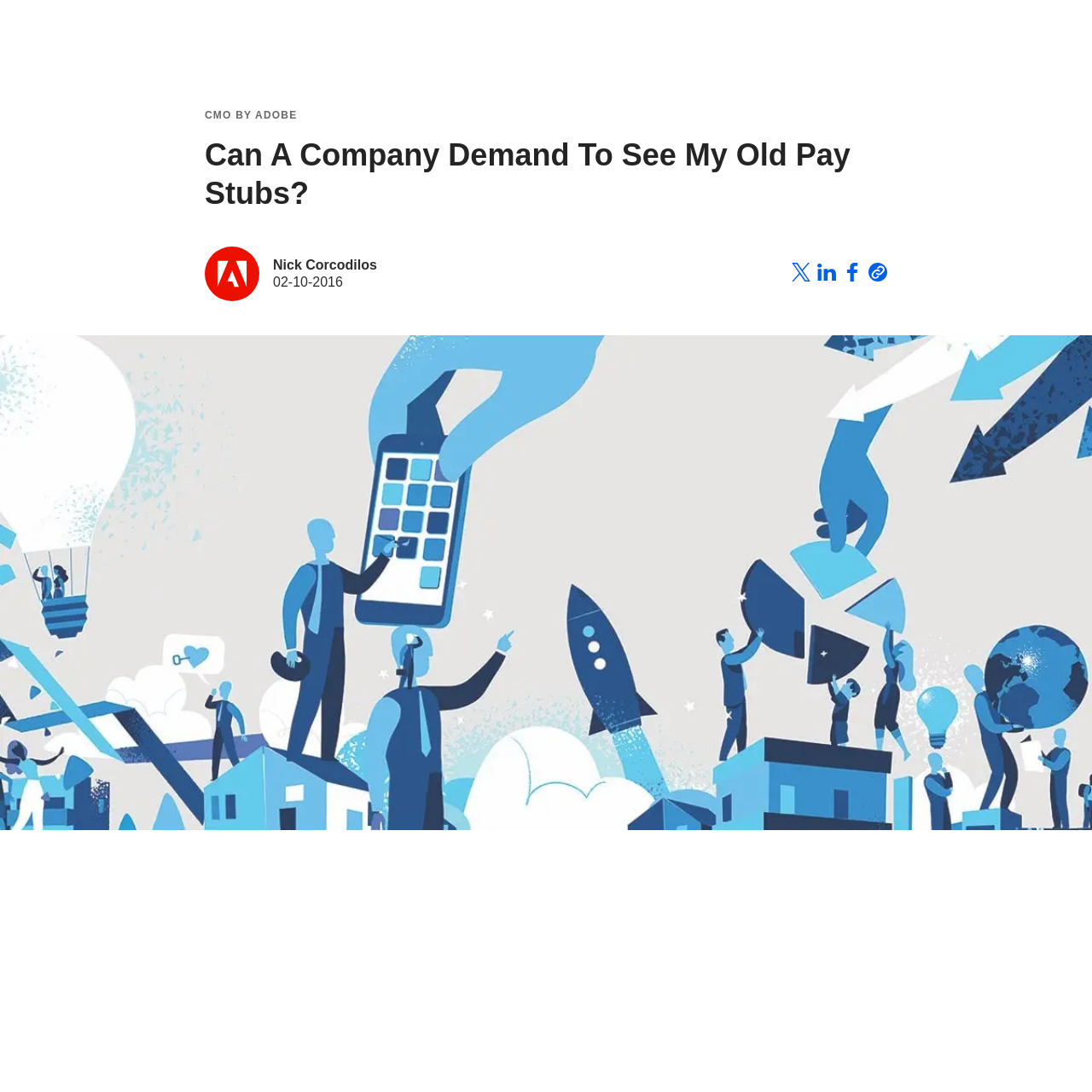Locate the headline of the webpage and generate its content.

Can A Company Demand To See My Old Pay Stubs?